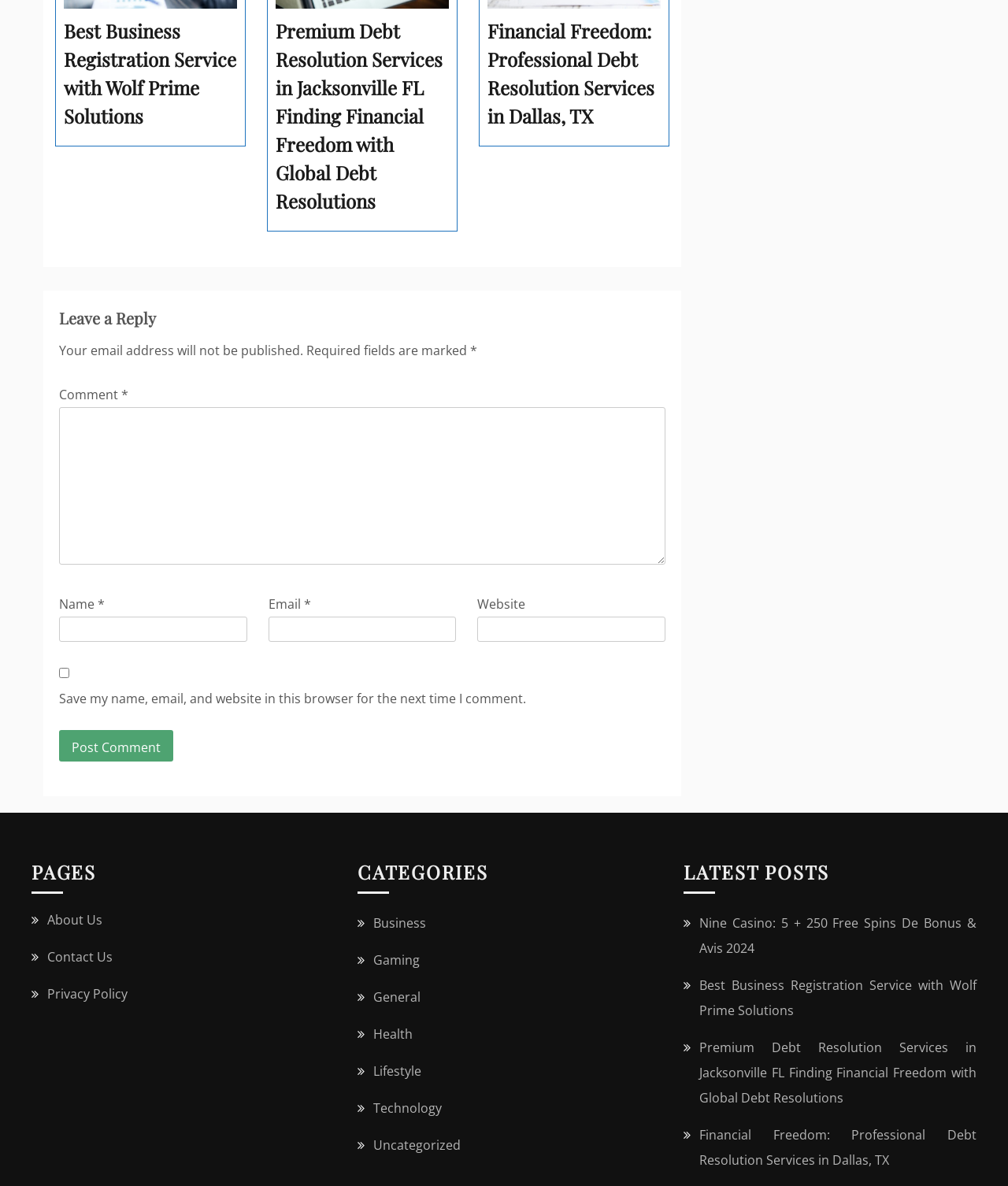Please look at the image and answer the question with a detailed explanation: What is the topic of the first link on the page?

The first link on the page is labeled 'Best Business Registration Service with Wolf Prime Solutions'. This suggests that the topic of this link is related to business registration services.